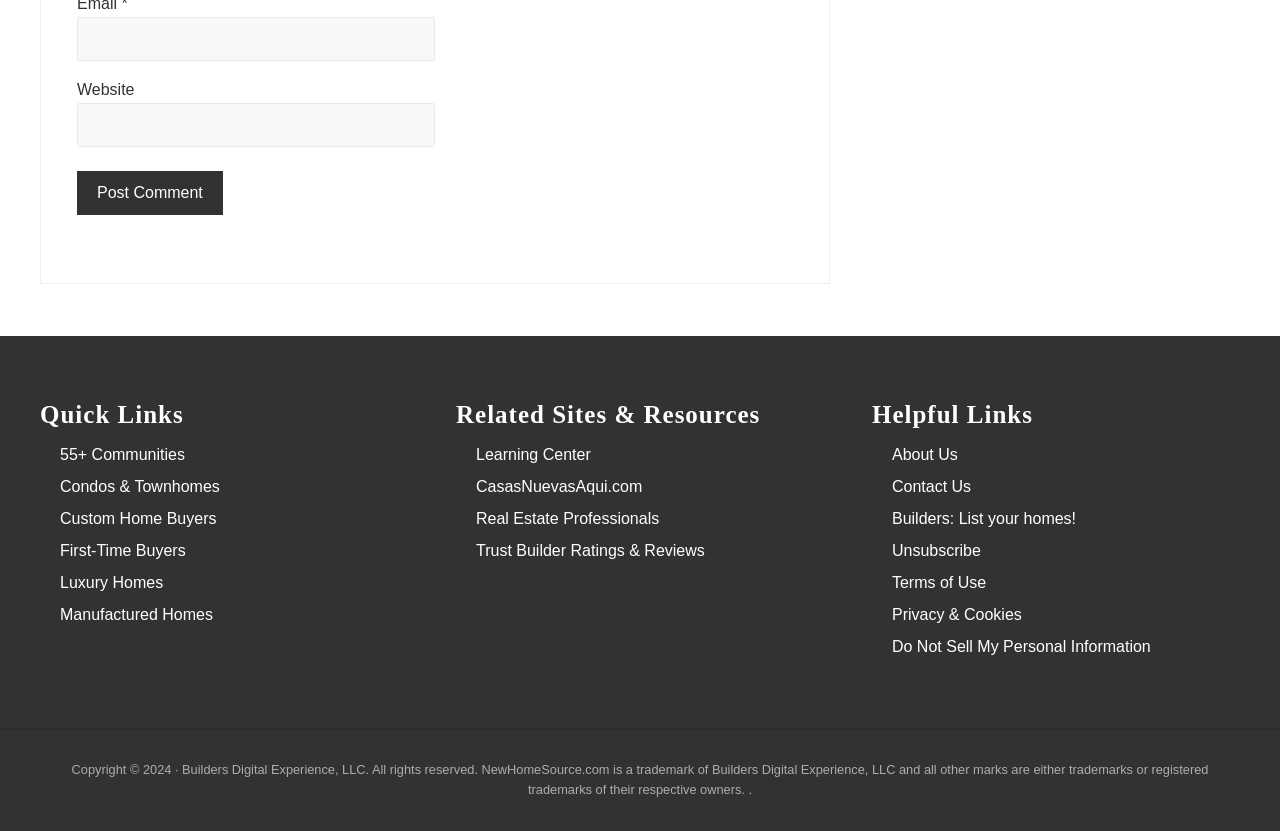Could you highlight the region that needs to be clicked to execute the instruction: "Contact Us"?

[0.697, 0.575, 0.759, 0.595]